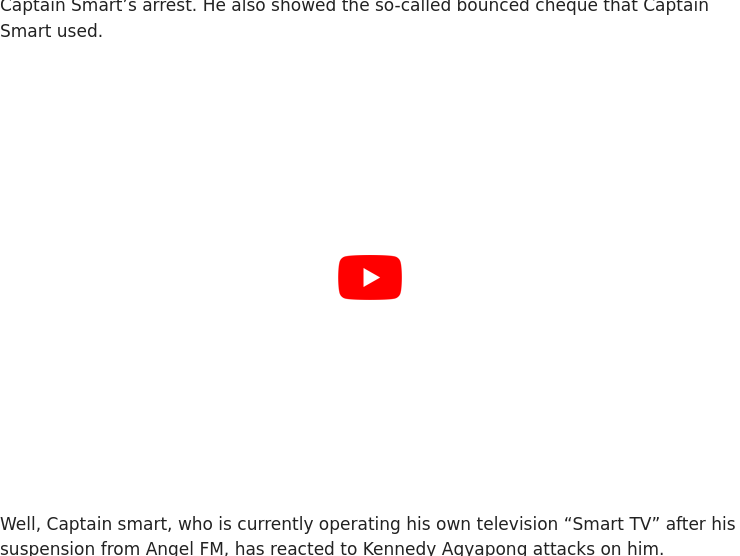What is the value of the bounced check?
Please use the image to provide an in-depth answer to the question.

The caption states that Kennedy Agyapong is discussing an incident involving a bounced check related to a furniture purchase worth Ghc 5,000, which implies that the value of the bounced check is Ghc 5,000.